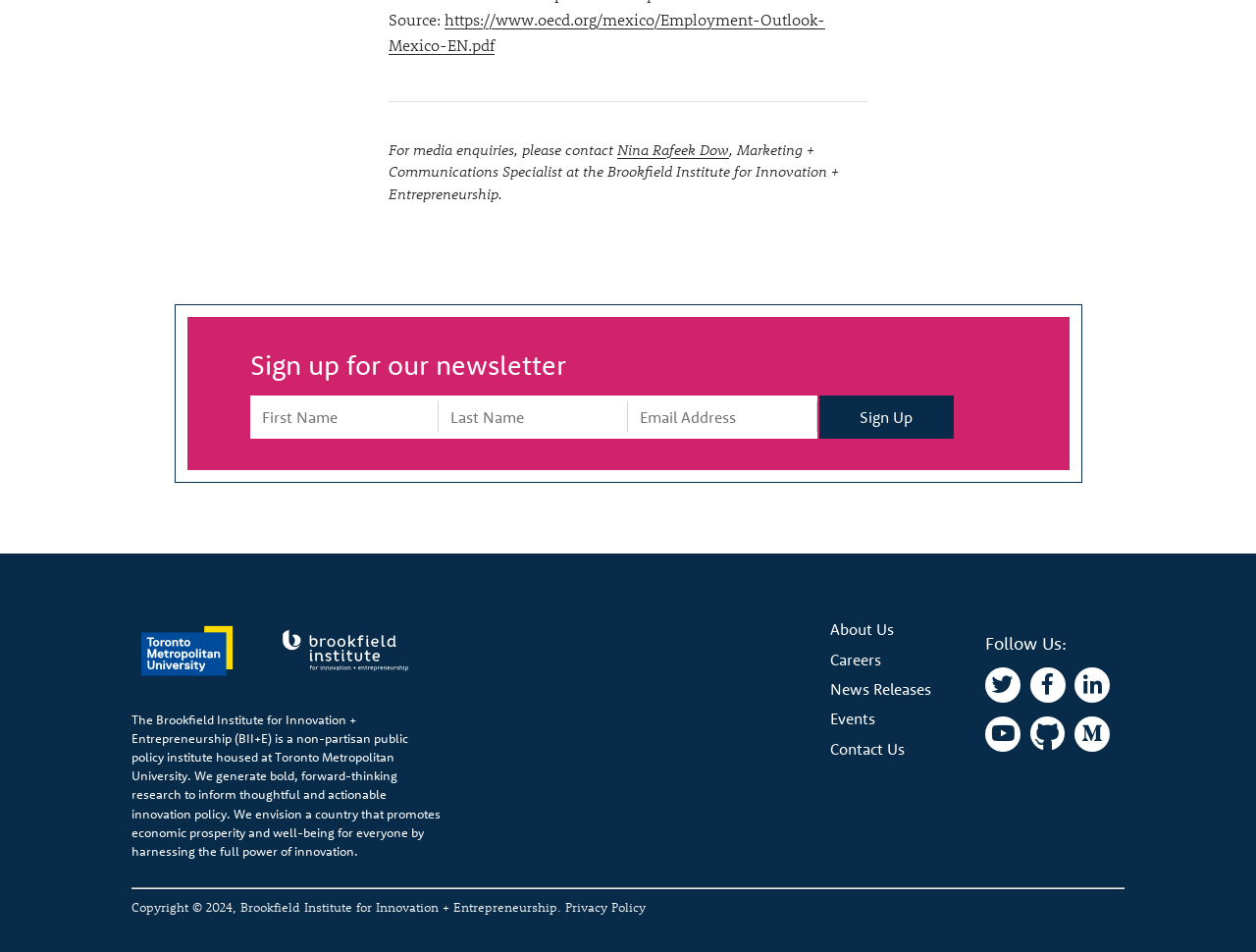What is the year of the copyright?
Please answer the question with a detailed response using the information from the screenshot.

The year of the copyright can be found in the StaticText element with the description 'Copyright © 2024, Brookfield Institute for Innovation + Entrepreneurship.'